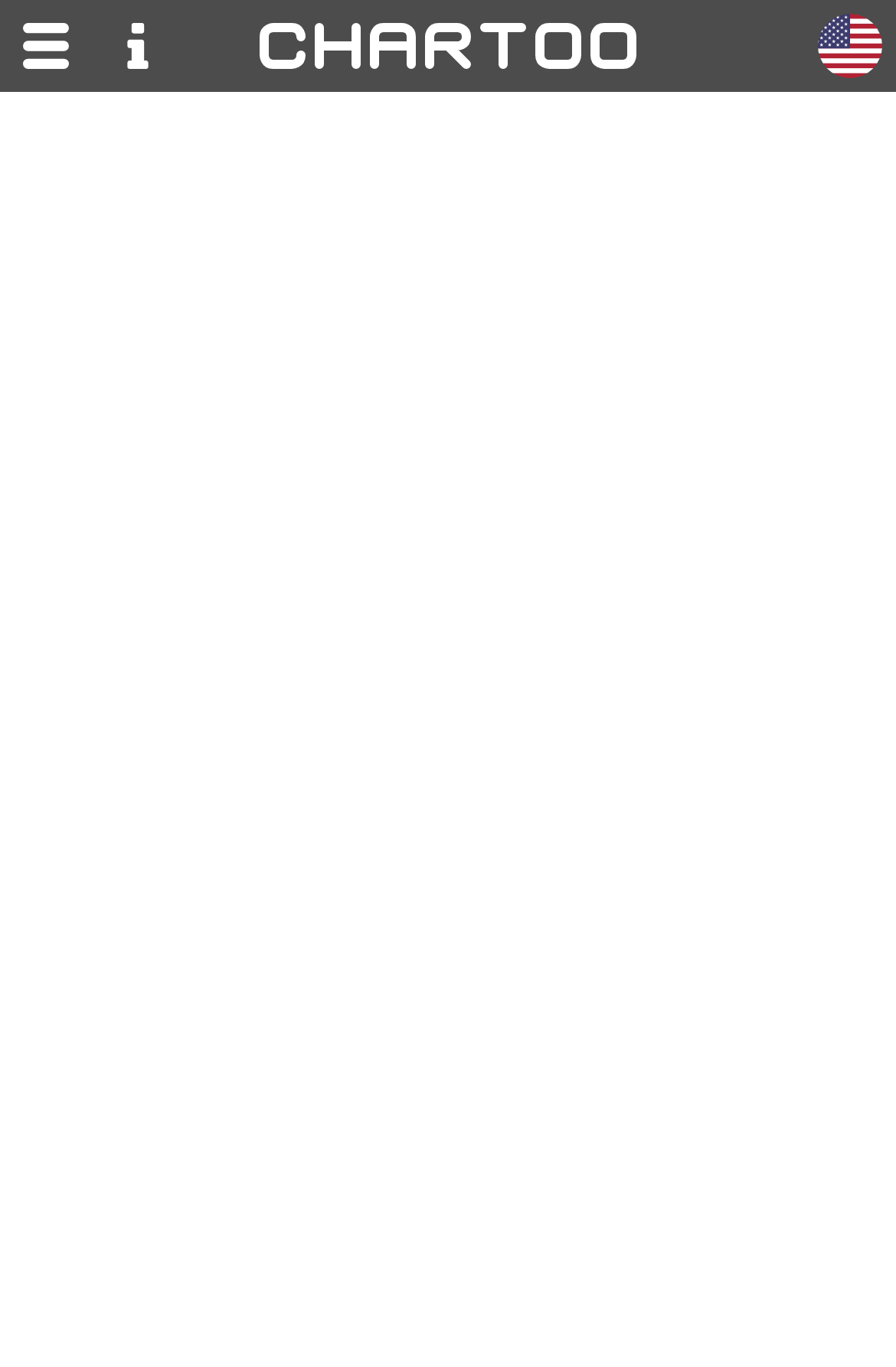What is the name of the song?
Refer to the image and provide a thorough answer to the question.

The answer can be found in the header section of the webpage, where it is written '16 CARRIAGES ℗ 2024 Parkwood Entertainment LLC, under exclusive license to Columbia Records, a Division of Sony Music Entertainment'.